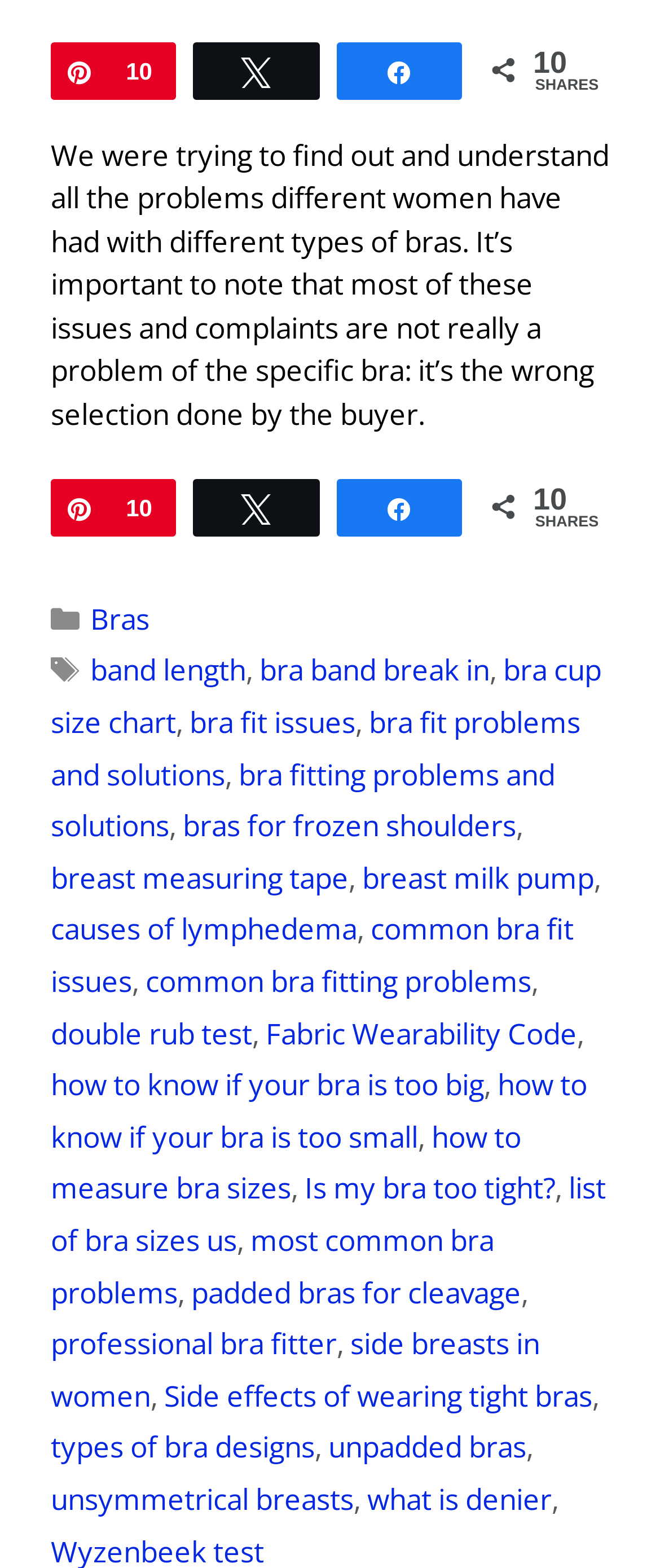Find the bounding box coordinates of the element I should click to carry out the following instruction: "Click on the 'Bras' link".

[0.136, 0.382, 0.226, 0.407]